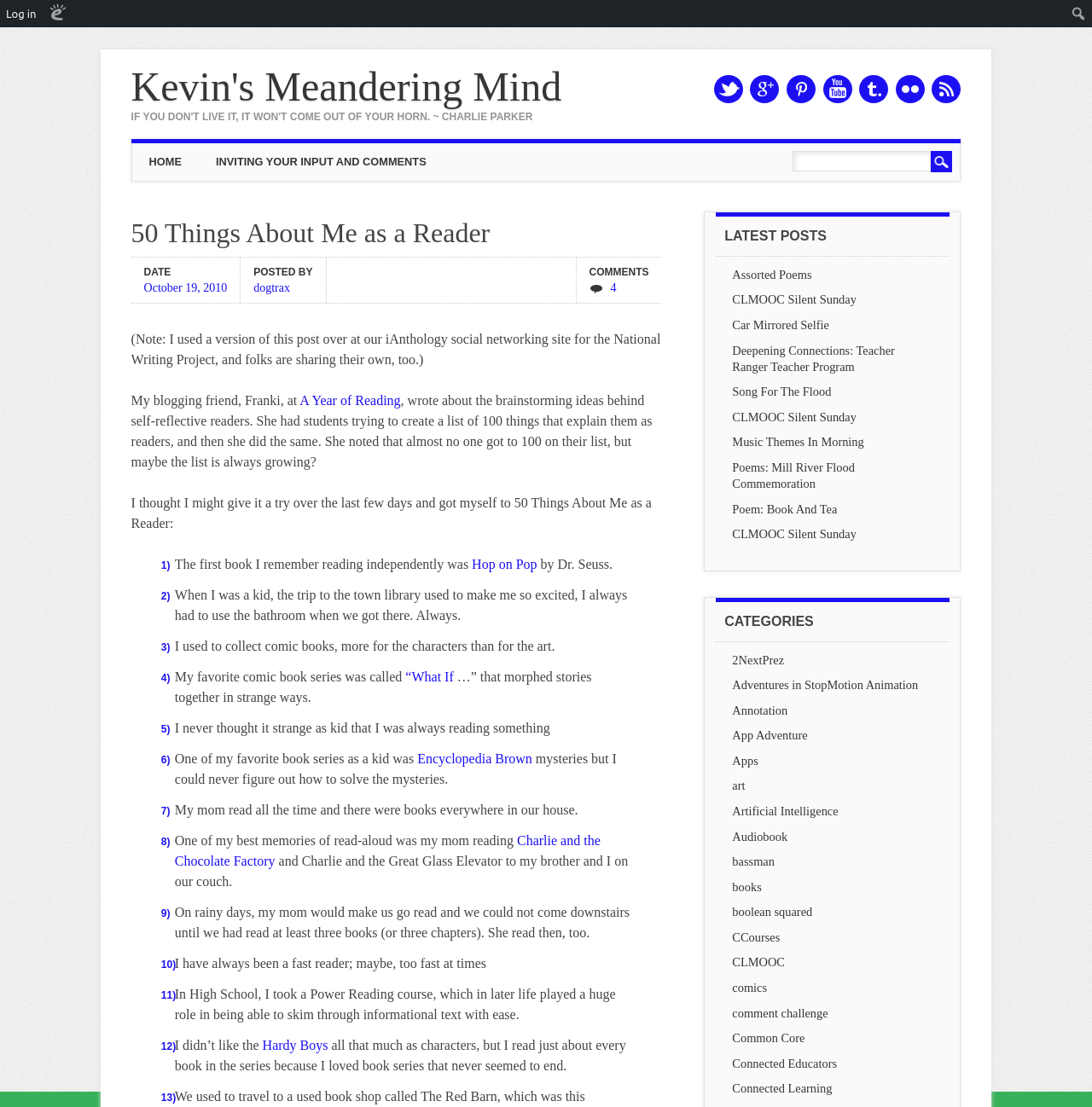Respond with a single word or phrase for the following question: 
What is the category with the most links?

books